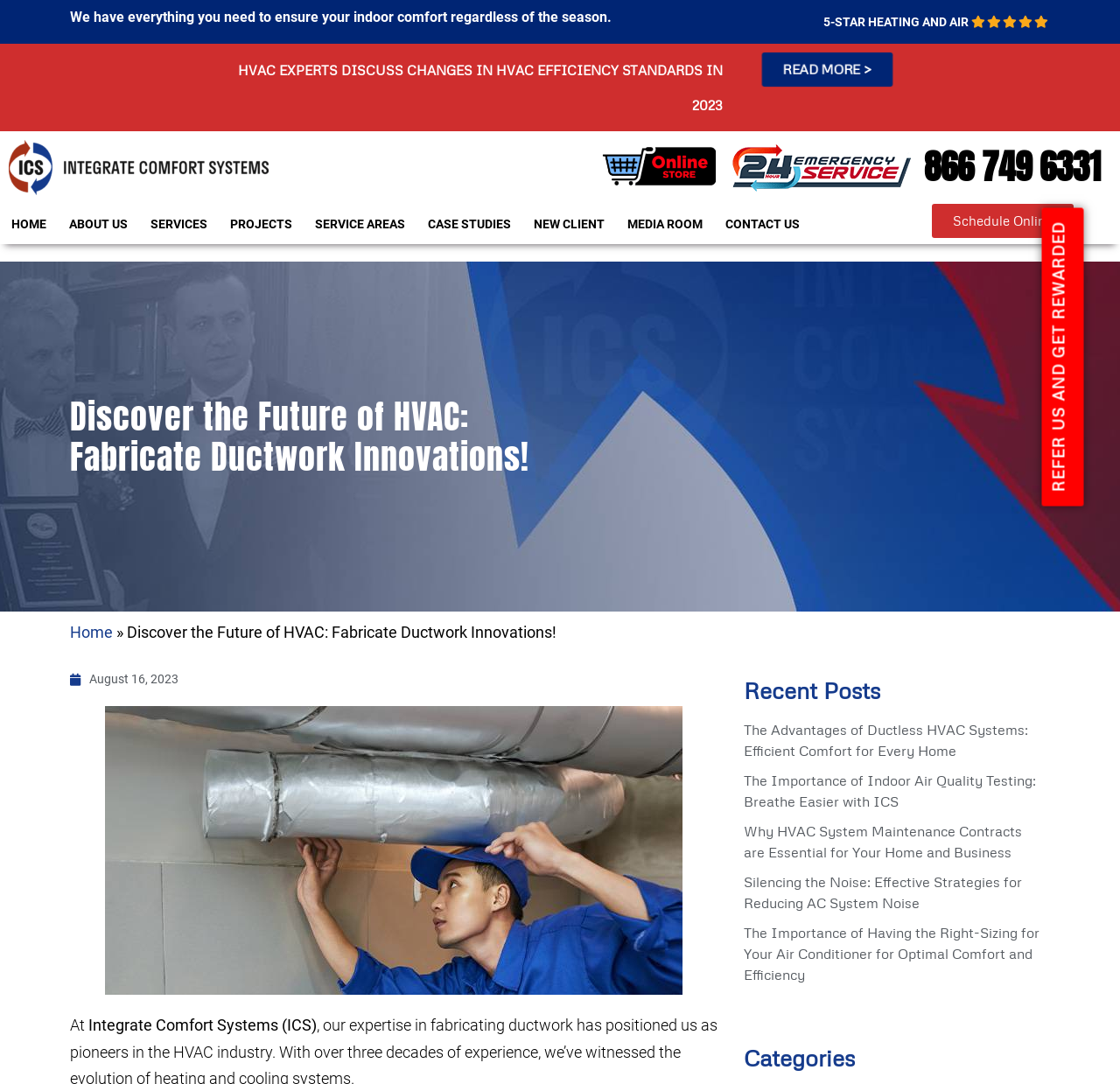Using the element description provided, determine the bounding box coordinates in the format (top-left x, top-left y, bottom-right x, bottom-right y). Ensure that all values are floating point numbers between 0 and 1. Element description: Case Studies

[0.372, 0.188, 0.466, 0.225]